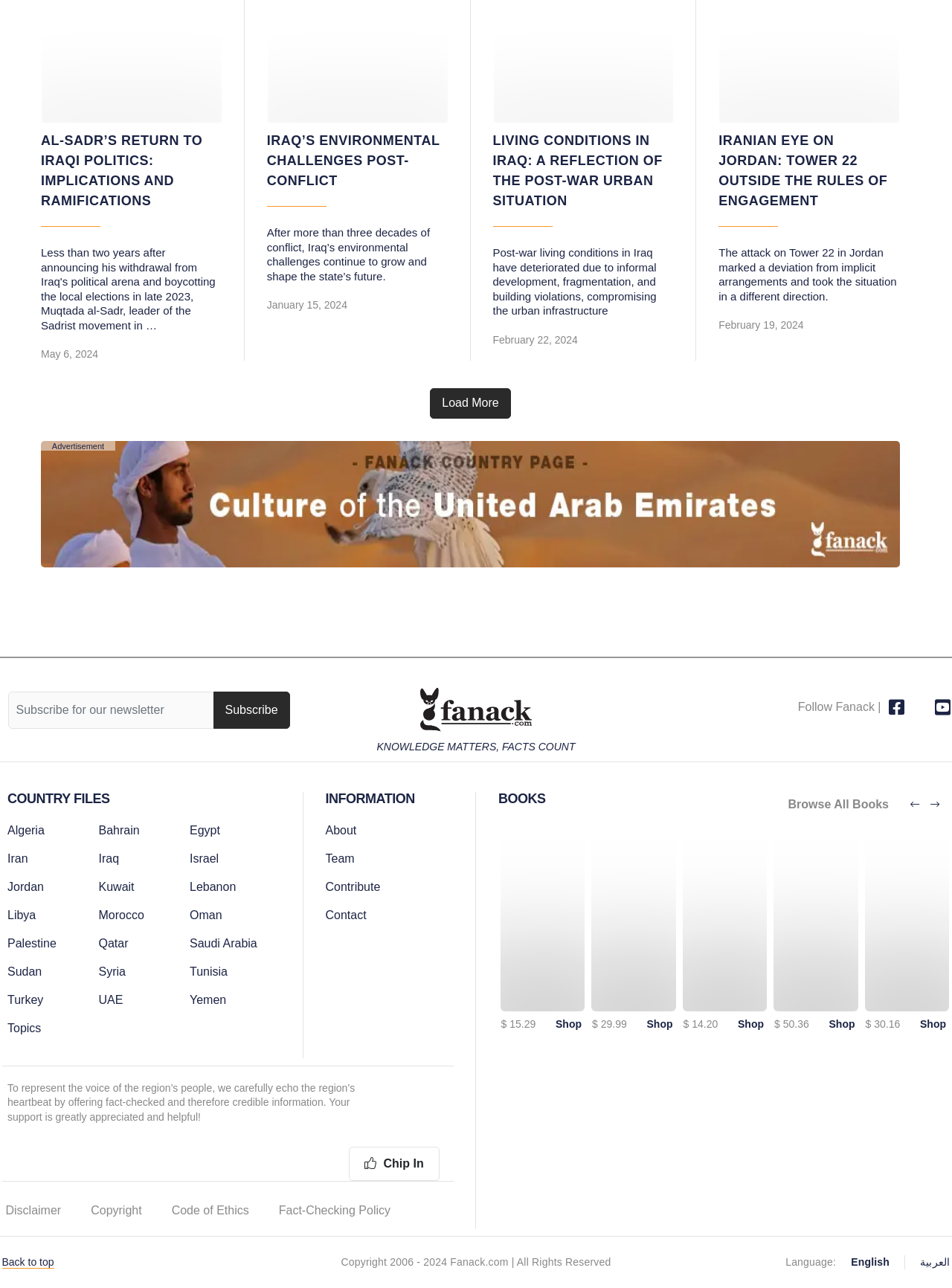Pinpoint the bounding box coordinates of the clickable area necessary to execute the following instruction: "Subscribe to the newsletter". The coordinates should be given as four float numbers between 0 and 1, namely [left, top, right, bottom].

[0.224, 0.537, 0.304, 0.566]